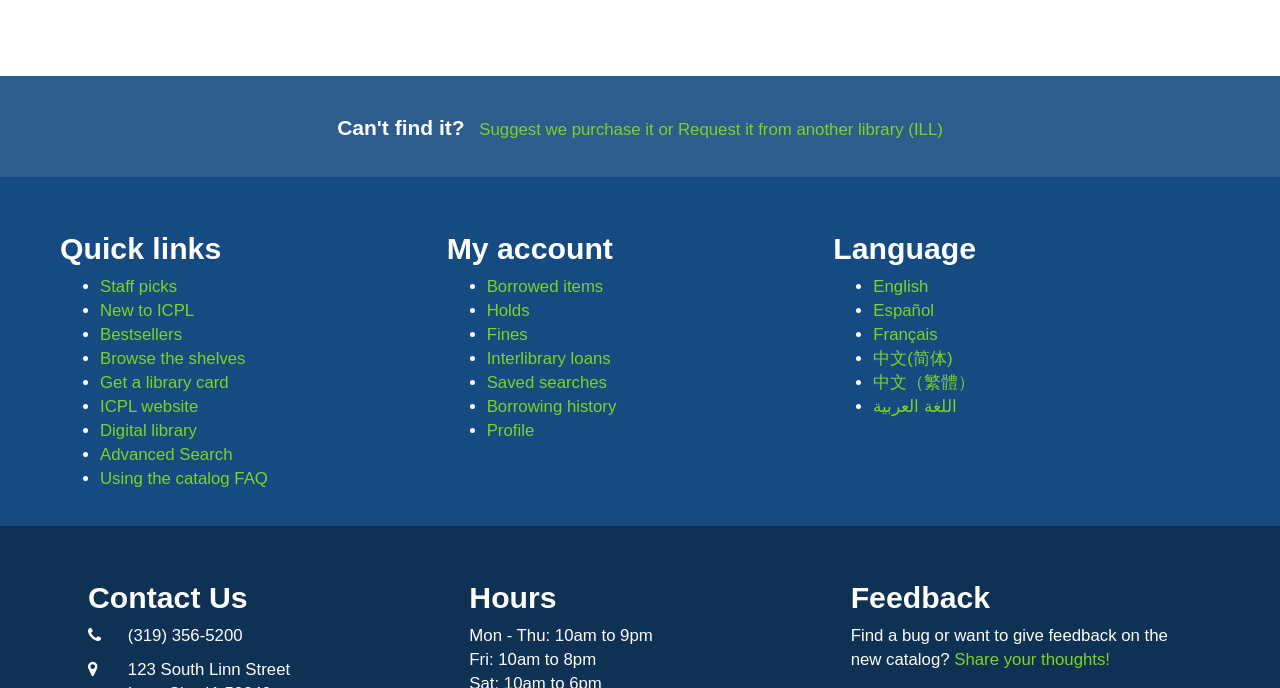Highlight the bounding box coordinates of the region I should click on to meet the following instruction: "View staff picks".

[0.078, 0.403, 0.138, 0.43]